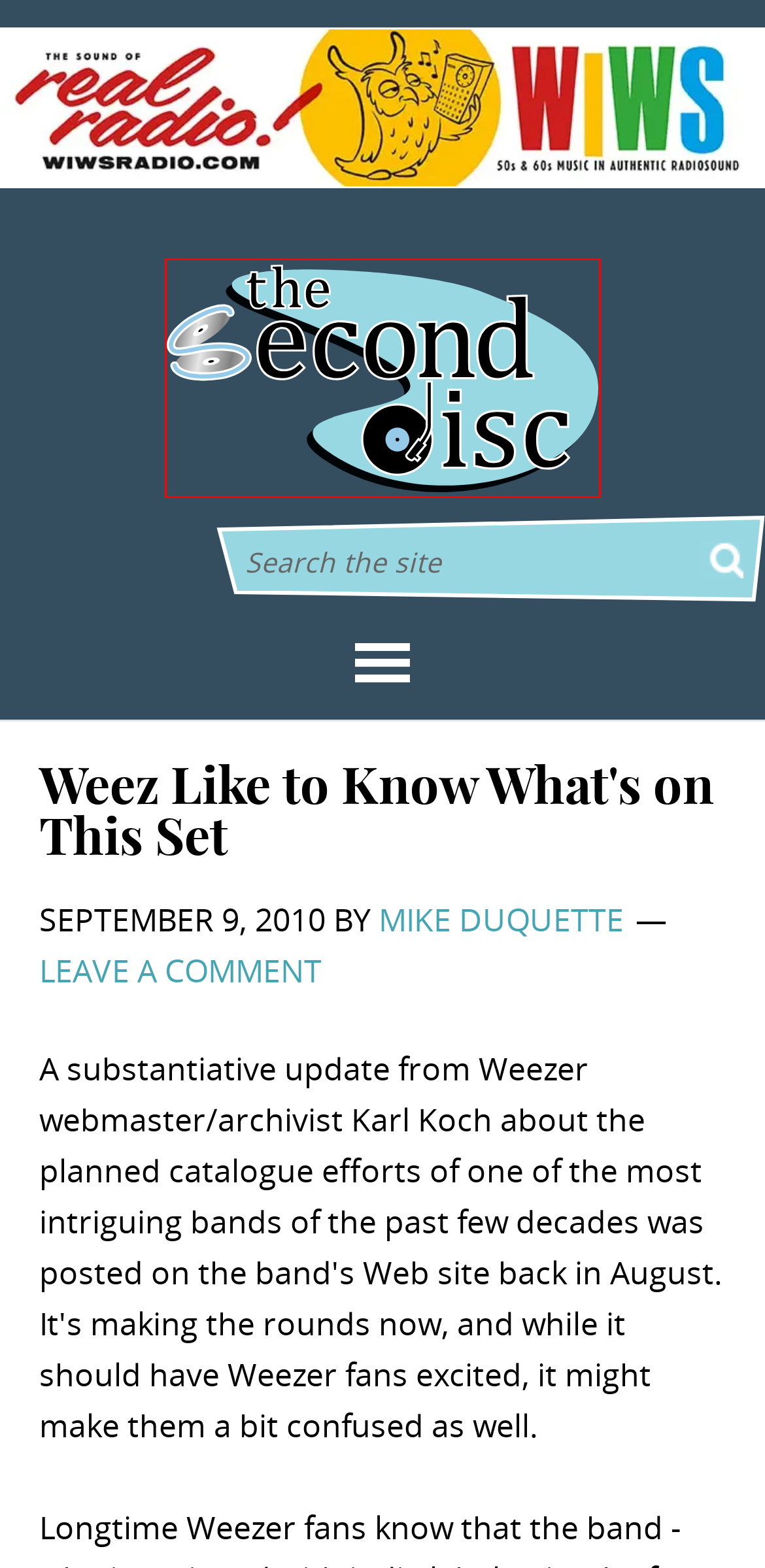You are given a screenshot of a webpage within which there is a red rectangle bounding box. Please choose the best webpage description that matches the new webpage after clicking the selected element in the bounding box. Here are the options:
A. BLIXA SOUNDS
B. Homepage - VVN News
C. Rock Candy
D. Weezer  - The Second Disc
E. Mike Duquette - The Second Disc
F. WIWS
G. Terms and Conditions
H. The Second Disc

H